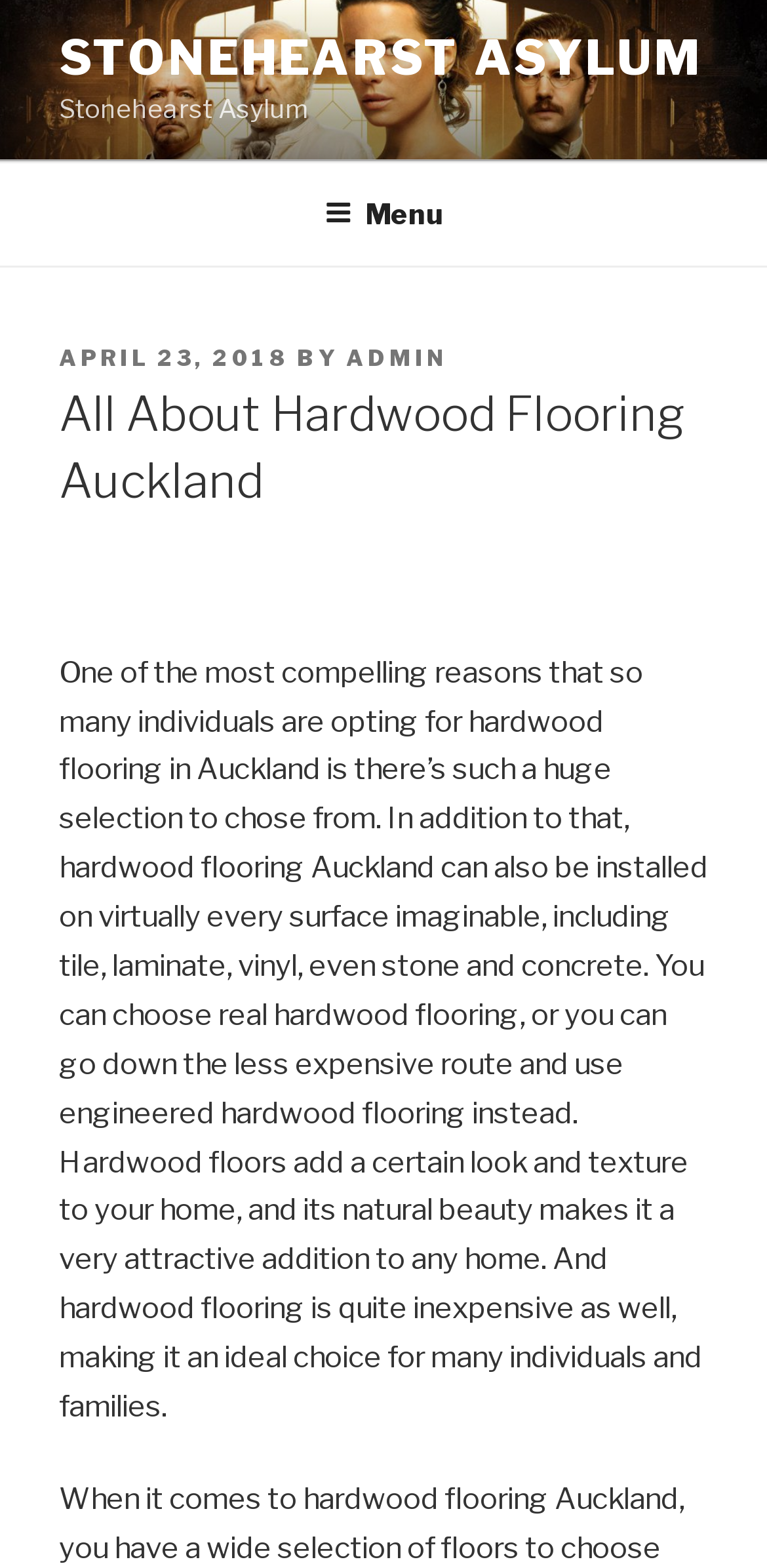What is the author of the post?
Provide a detailed answer to the question, using the image to inform your response.

The webpage shows the author's name as 'ADMIN' in the post metadata, which includes the date 'APRIL 23, 2018'.